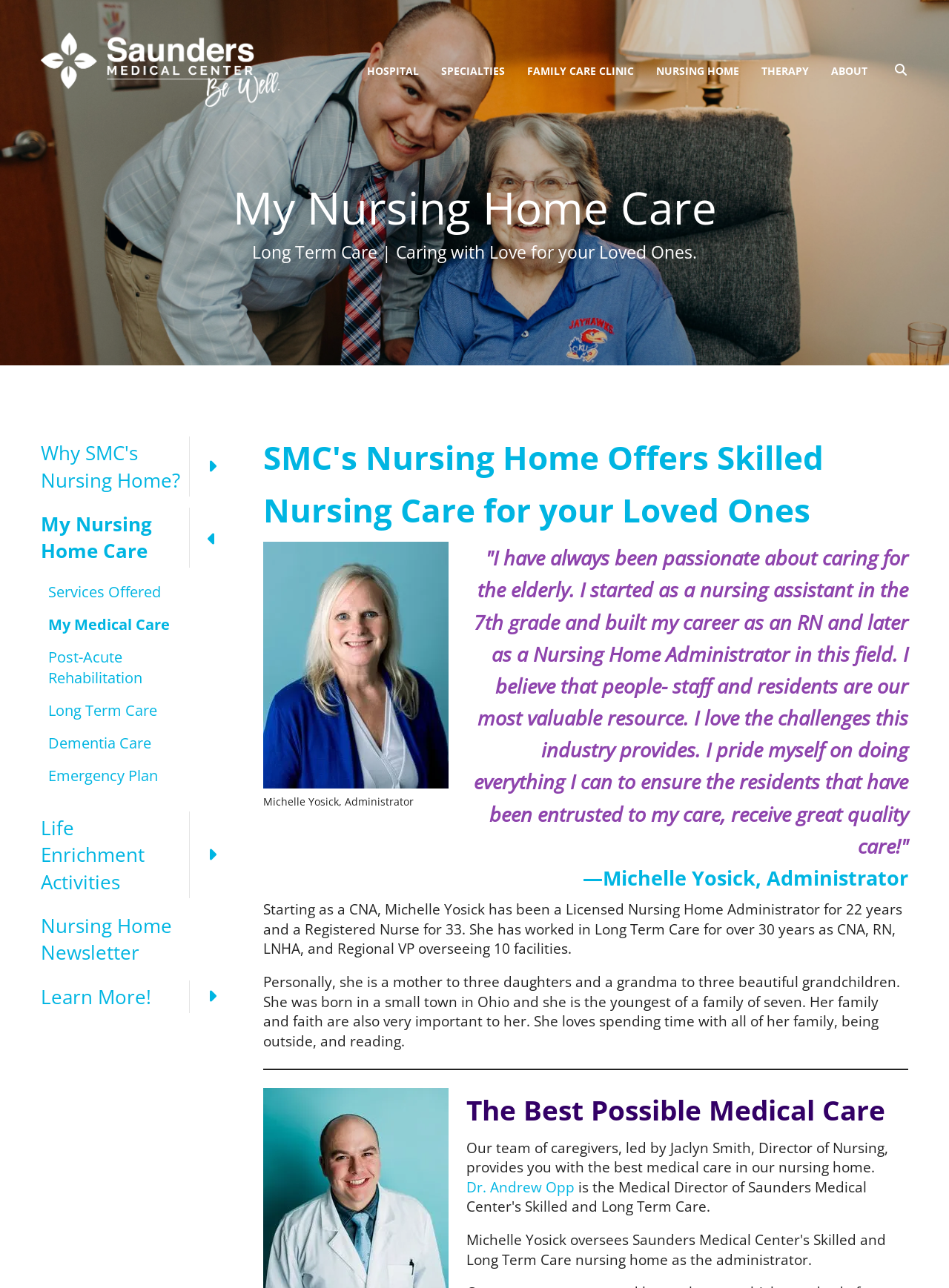Using the element description Dr. Andrew Opp, predict the bounding box coordinates for the UI element. Provide the coordinates in (top-left x, top-left y, bottom-right x, bottom-right y) format with values ranging from 0 to 1.

[0.491, 0.914, 0.605, 0.929]